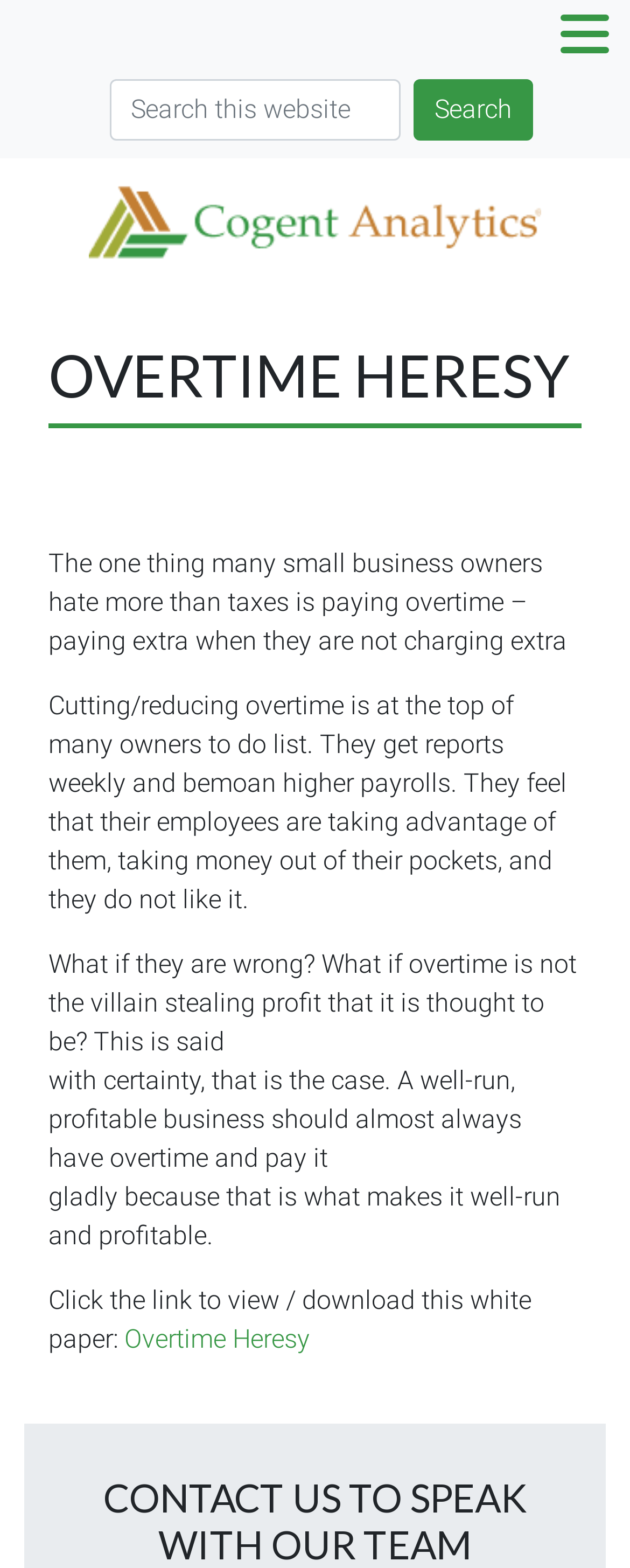Please answer the following question using a single word or phrase: 
What is the conclusion of the webpage author regarding overtime?

Overtime is not a villain